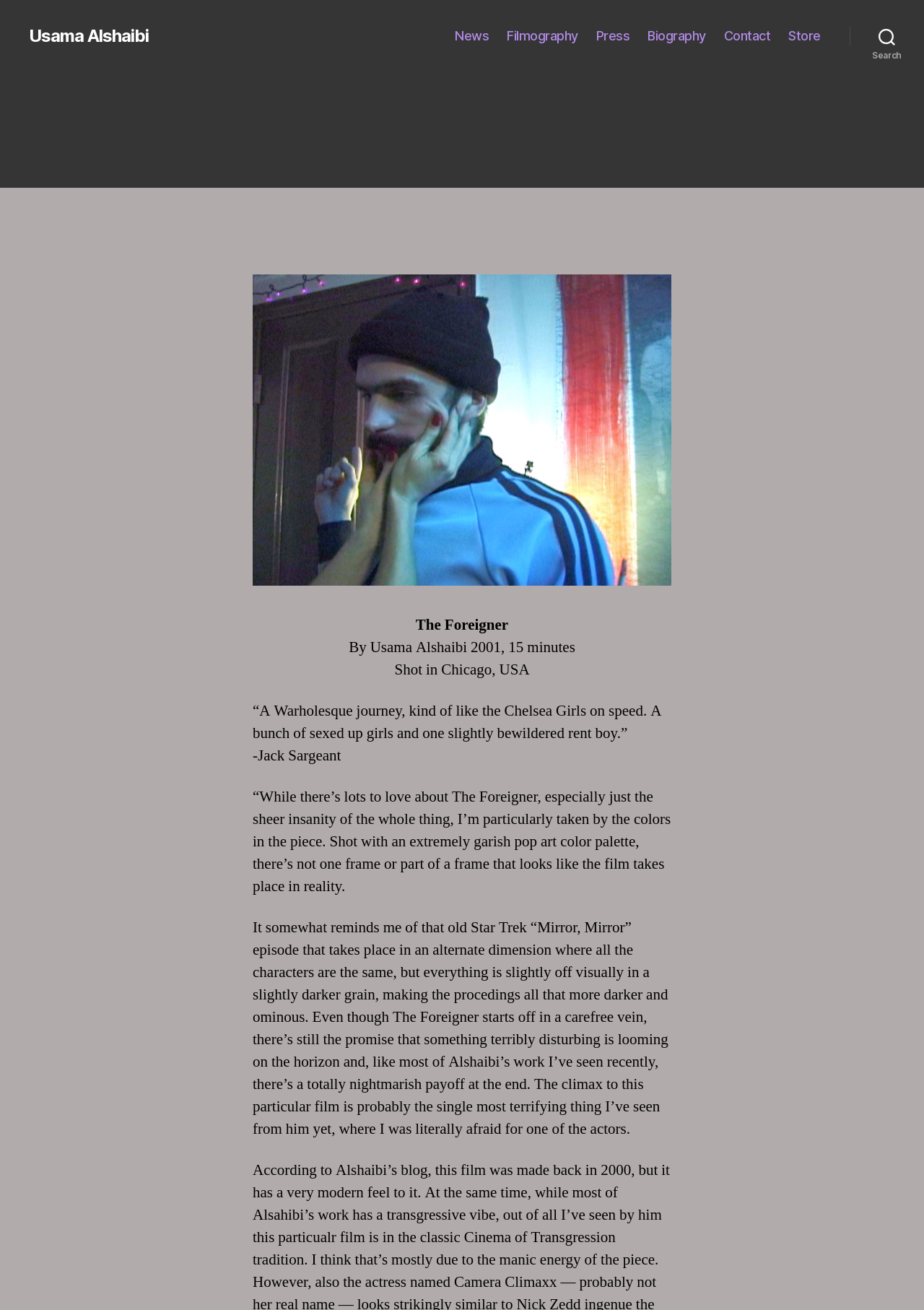Mark the bounding box of the element that matches the following description: "Usama Alshaibi".

[0.031, 0.021, 0.161, 0.034]